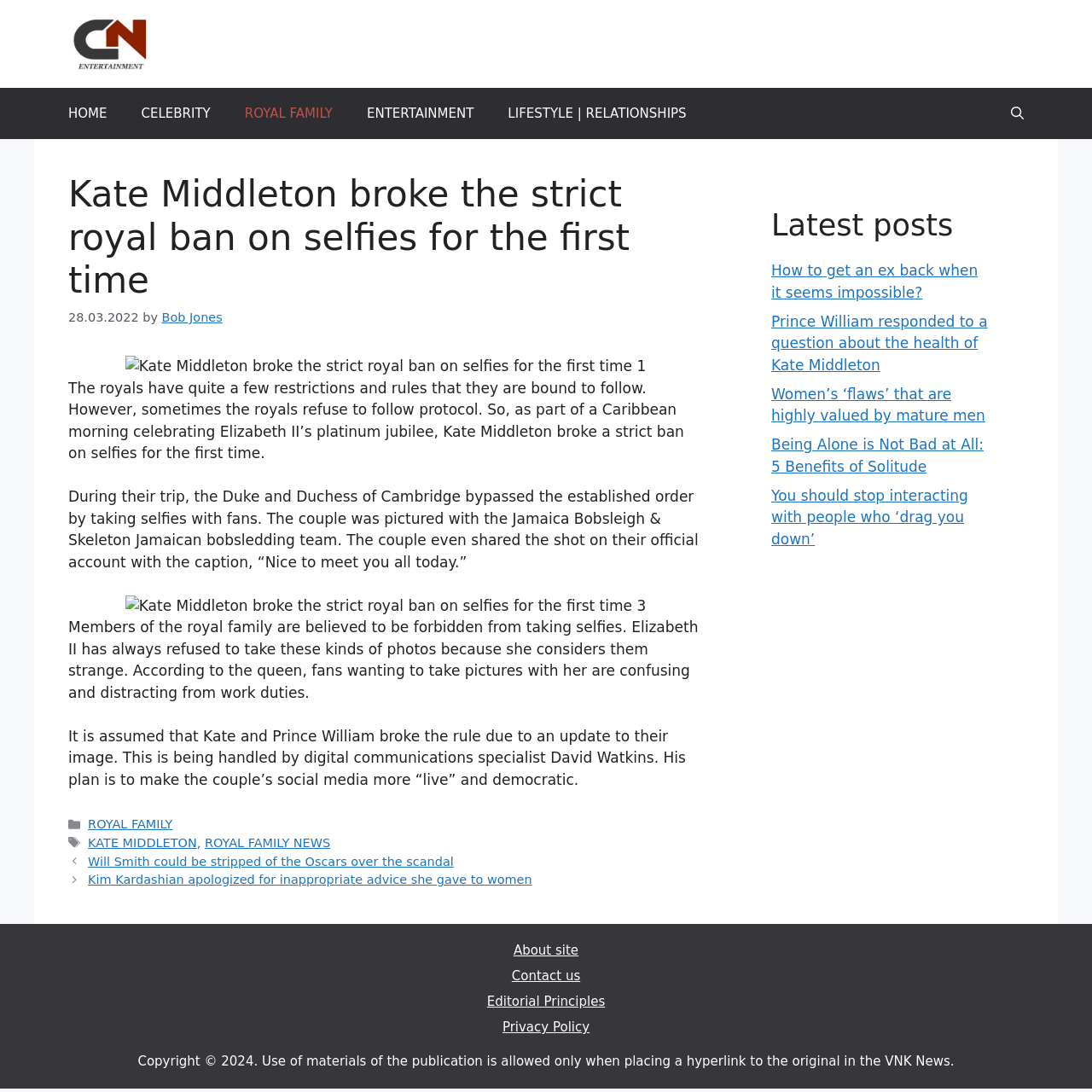Why does Queen Elizabeth II refuse to take selfies?
Make sure to answer the question with a detailed and comprehensive explanation.

According to the article, Queen Elizabeth II has always refused to take selfies because she considers them strange. This is mentioned in the text 'Elizabeth II has always refused to take these kinds of photos because she considers them strange.'